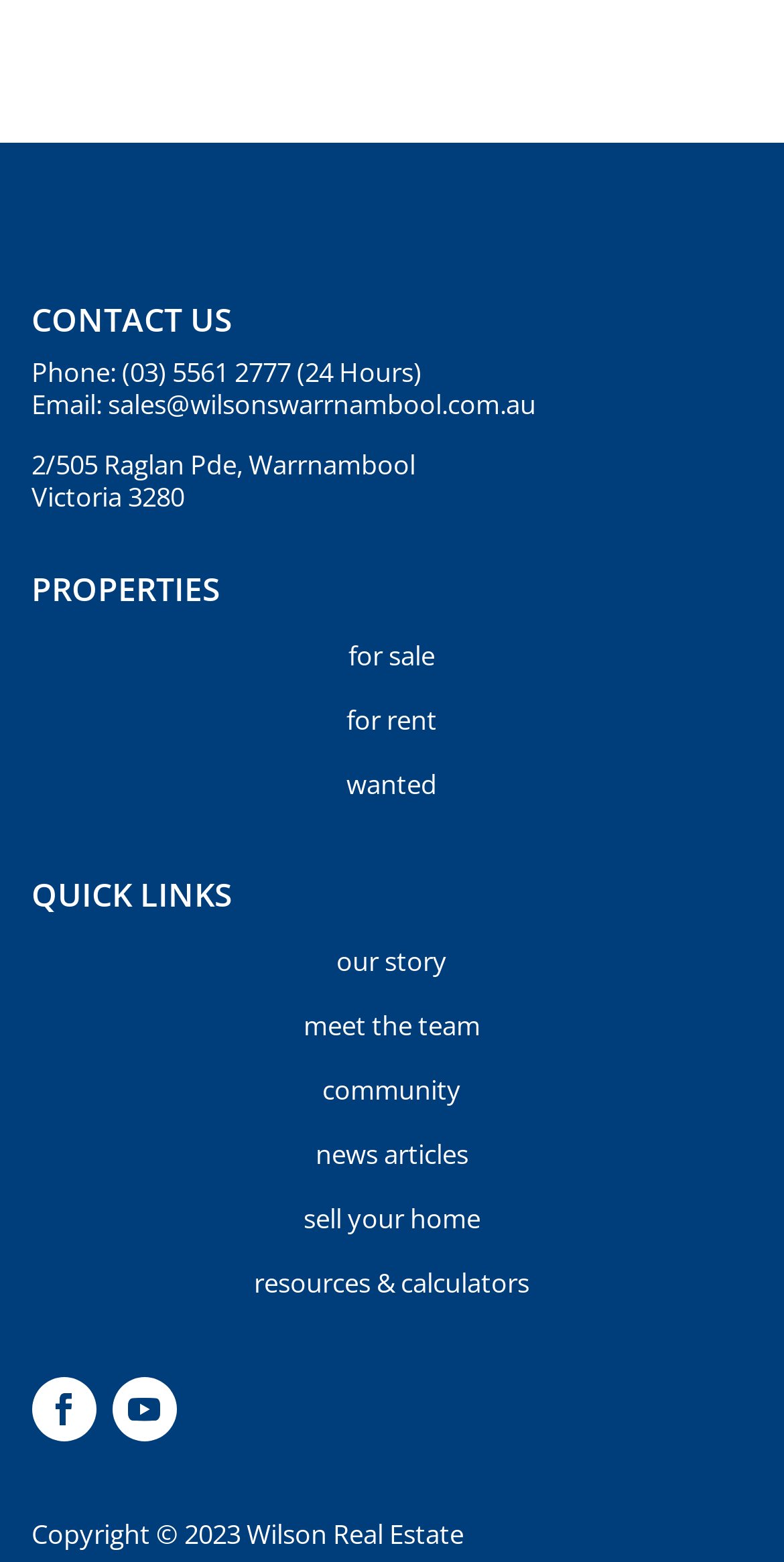Please locate the bounding box coordinates of the element that needs to be clicked to achieve the following instruction: "visit for sale page". The coordinates should be four float numbers between 0 and 1, i.e., [left, top, right, bottom].

[0.035, 0.4, 0.965, 0.442]